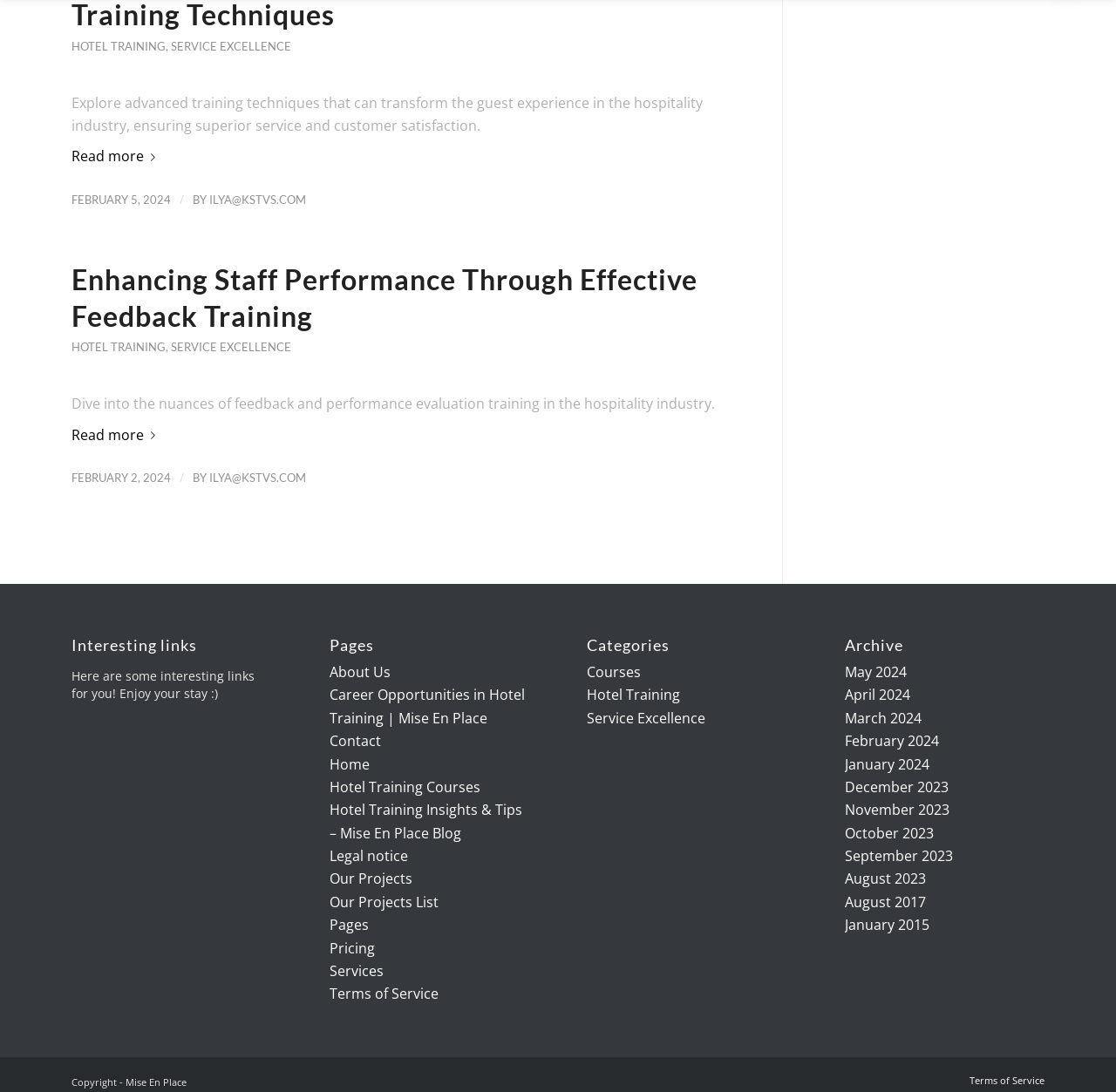Kindly determine the bounding box coordinates for the clickable area to achieve the given instruction: "Explore Hotel Training Courses".

[0.295, 0.712, 0.43, 0.729]